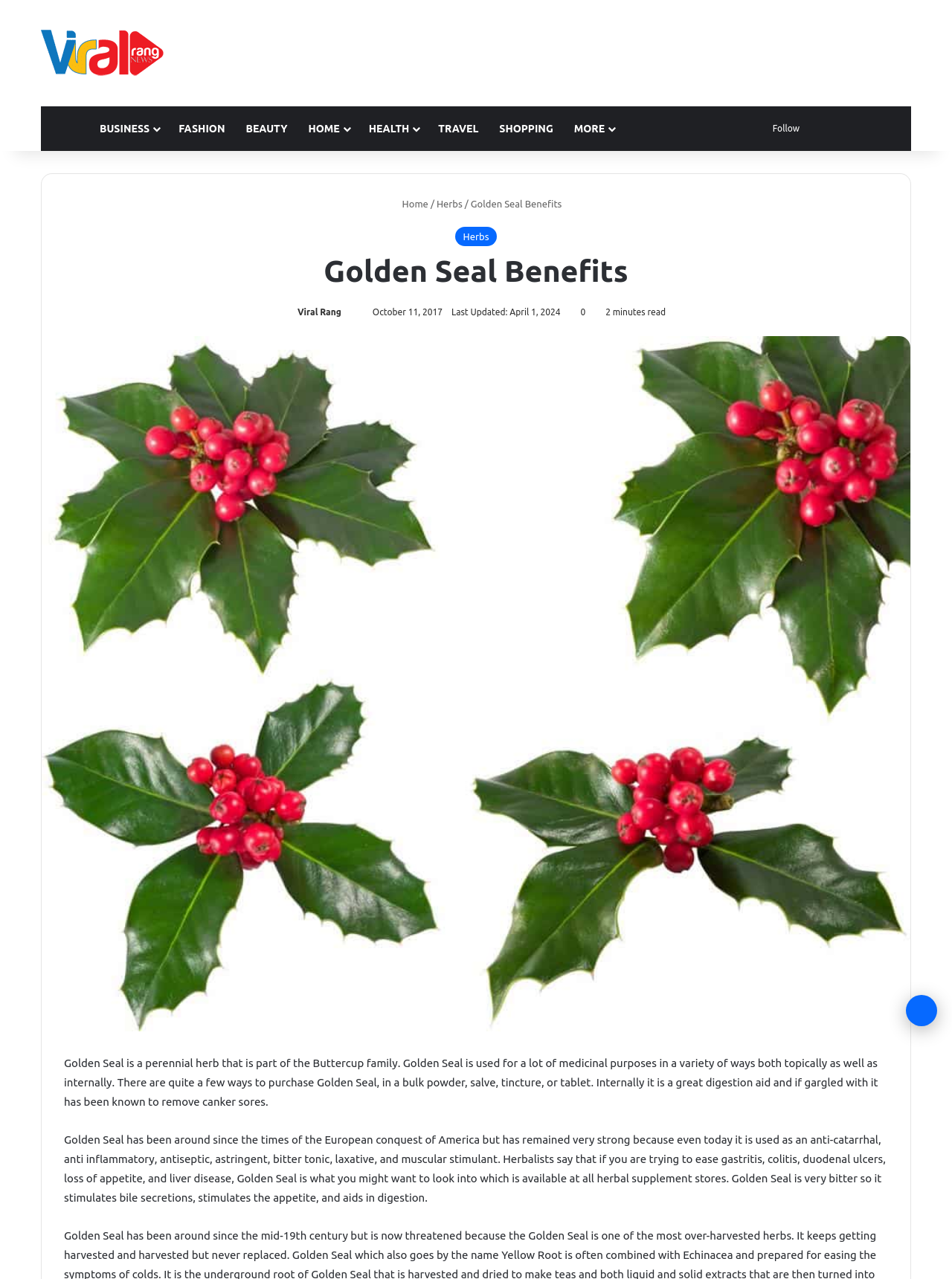Please identify the bounding box coordinates of the element's region that should be clicked to execute the following instruction: "Go back to top". The bounding box coordinates must be four float numbers between 0 and 1, i.e., [left, top, right, bottom].

[0.952, 0.778, 0.984, 0.802]